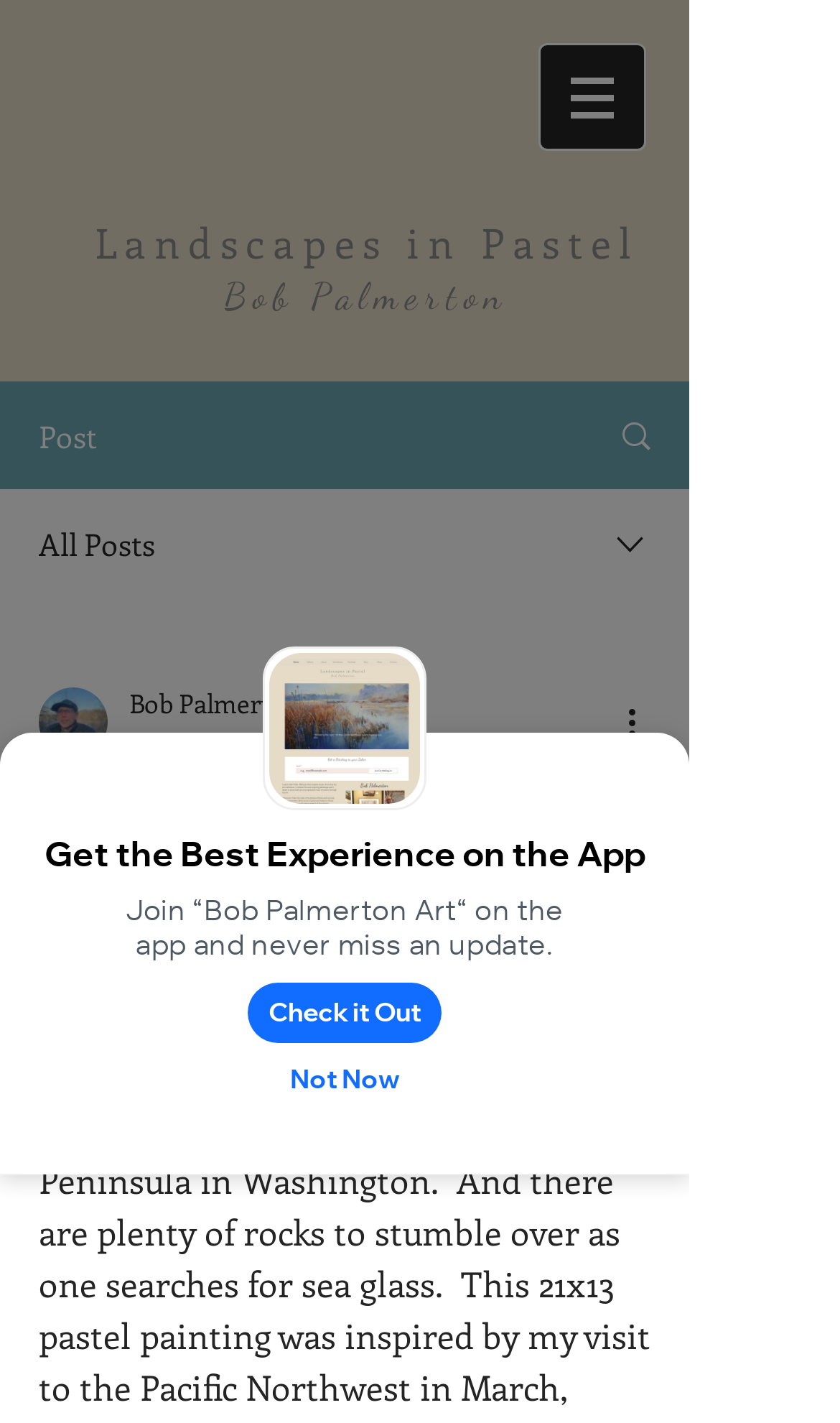For the following element description, predict the bounding box coordinates in the format (top-left x, top-left y, bottom-right x, bottom-right y). All values should be floating point numbers between 0 and 1. Description: aria-label="Quick actions"

None